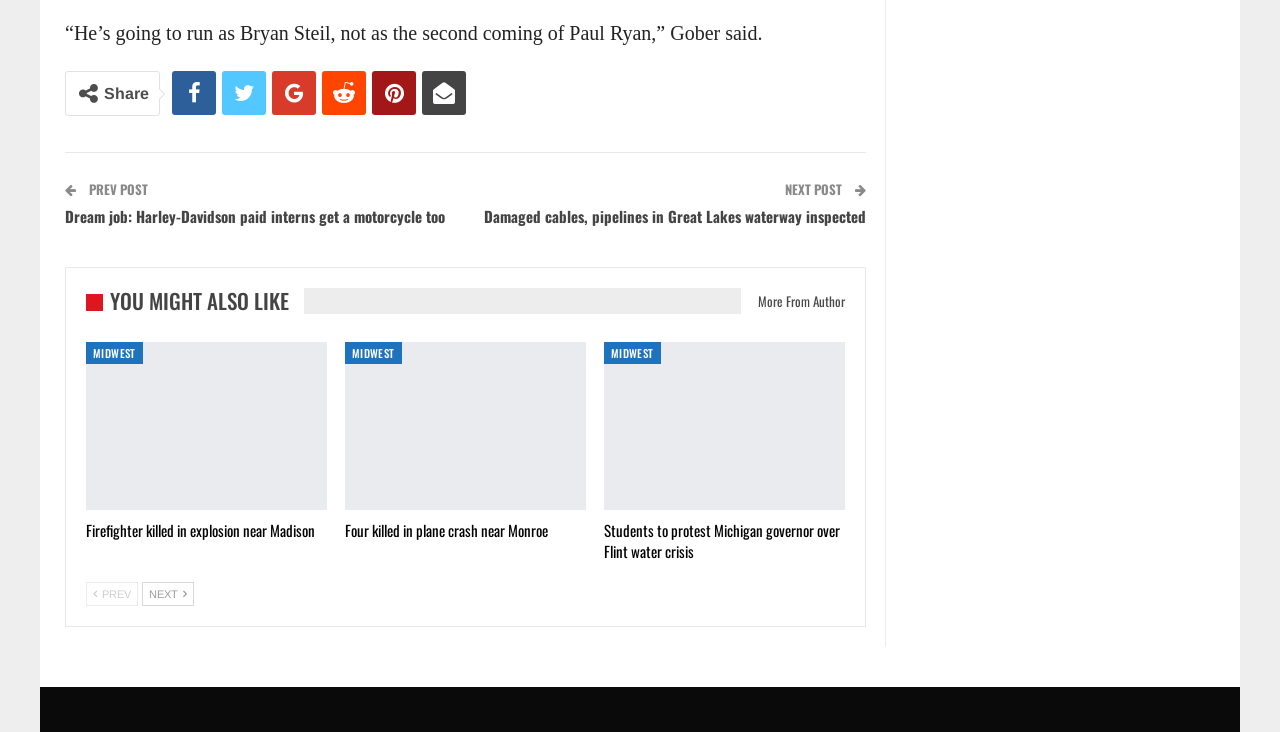Please identify the bounding box coordinates of the clickable element to fulfill the following instruction: "Read the previous post". The coordinates should be four float numbers between 0 and 1, i.e., [left, top, right, bottom].

[0.067, 0.245, 0.116, 0.272]